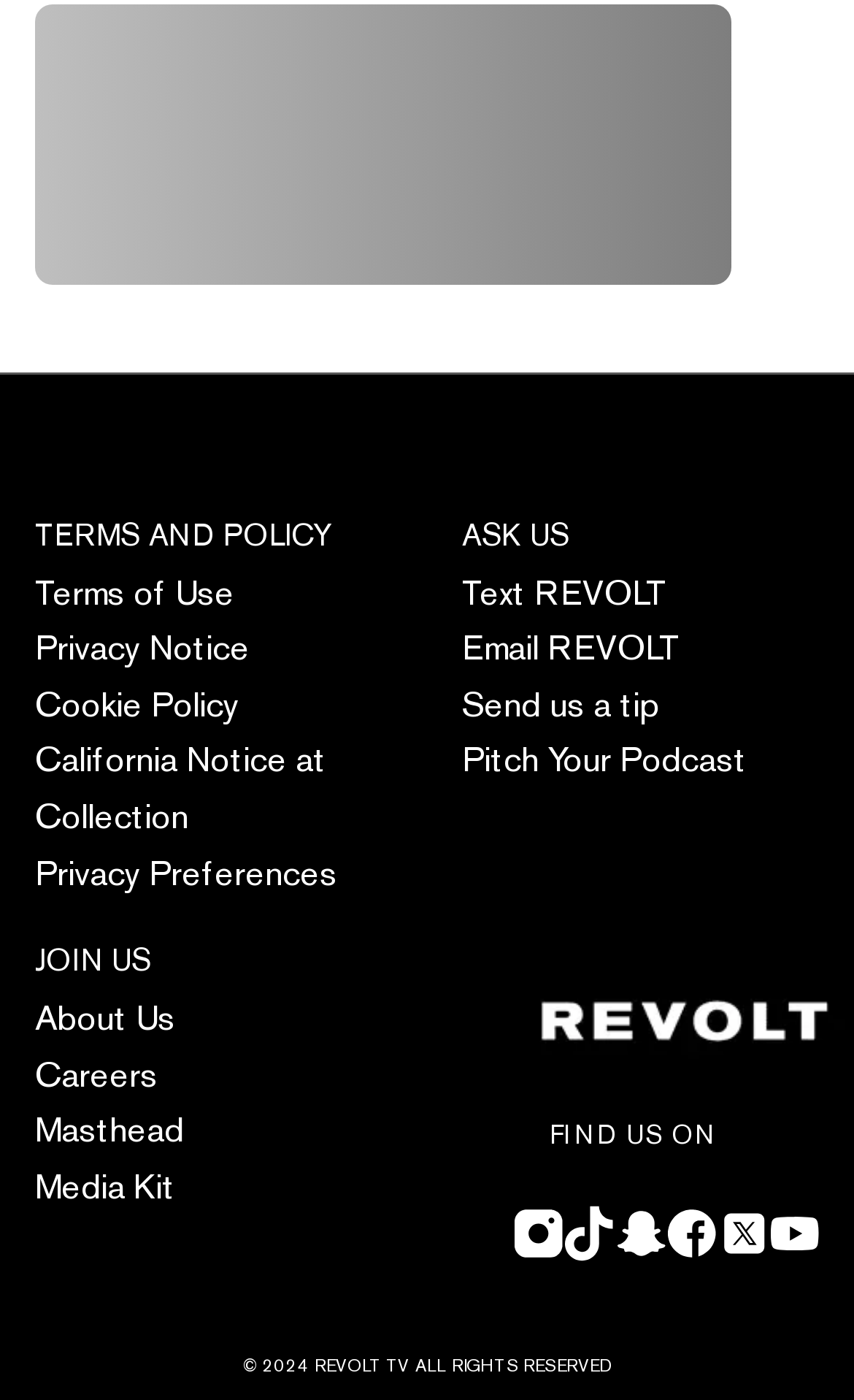What year is mentioned in the copyright notice?
Provide a detailed answer to the question using information from the image.

I looked at the copyright notice at the bottom of the page and found that it mentions the year '2024'.